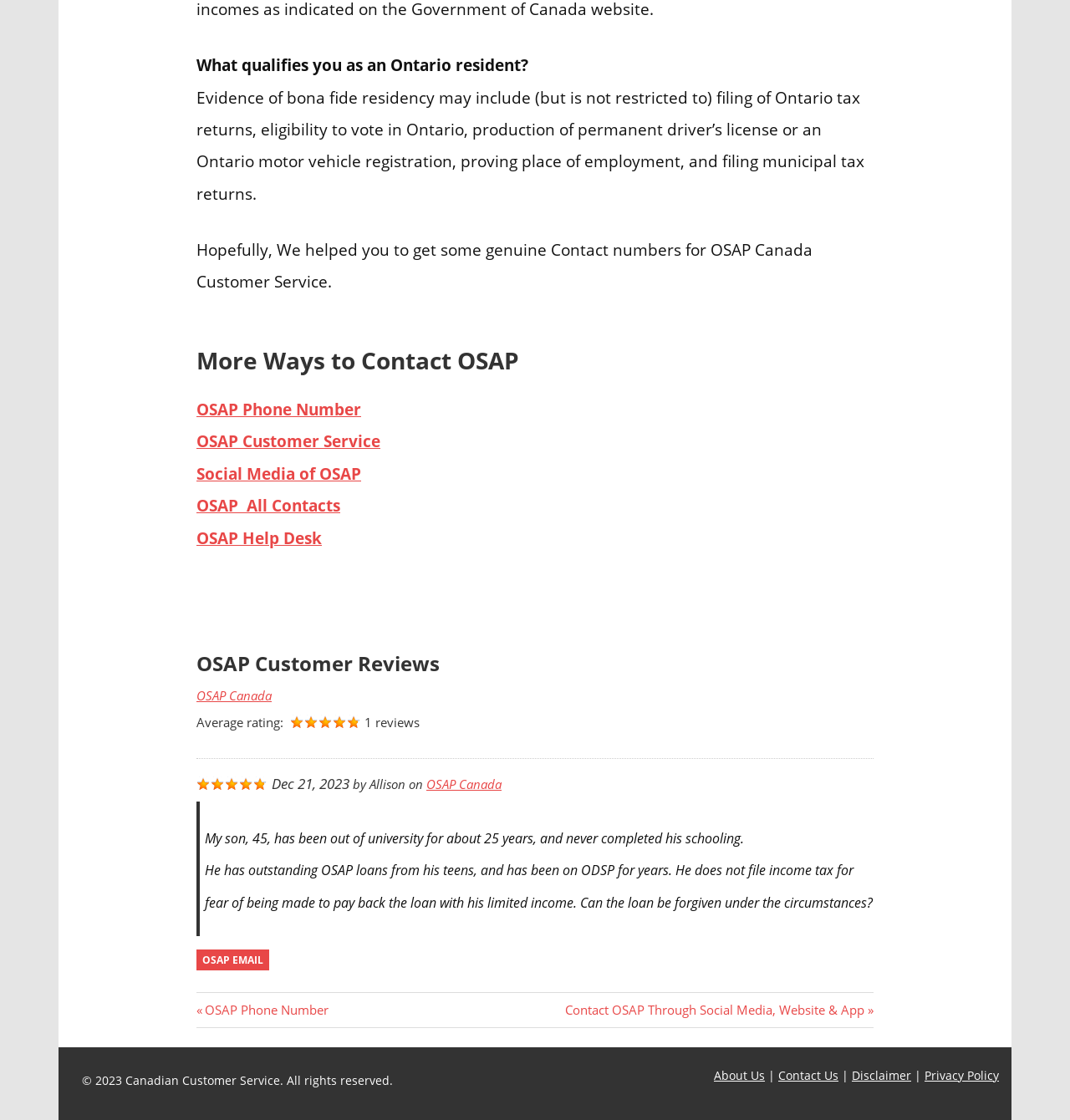Locate the bounding box coordinates of the area to click to fulfill this instruction: "Go to the next post". The bounding box should be presented as four float numbers between 0 and 1, in the order [left, top, right, bottom].

[0.528, 0.894, 0.816, 0.909]